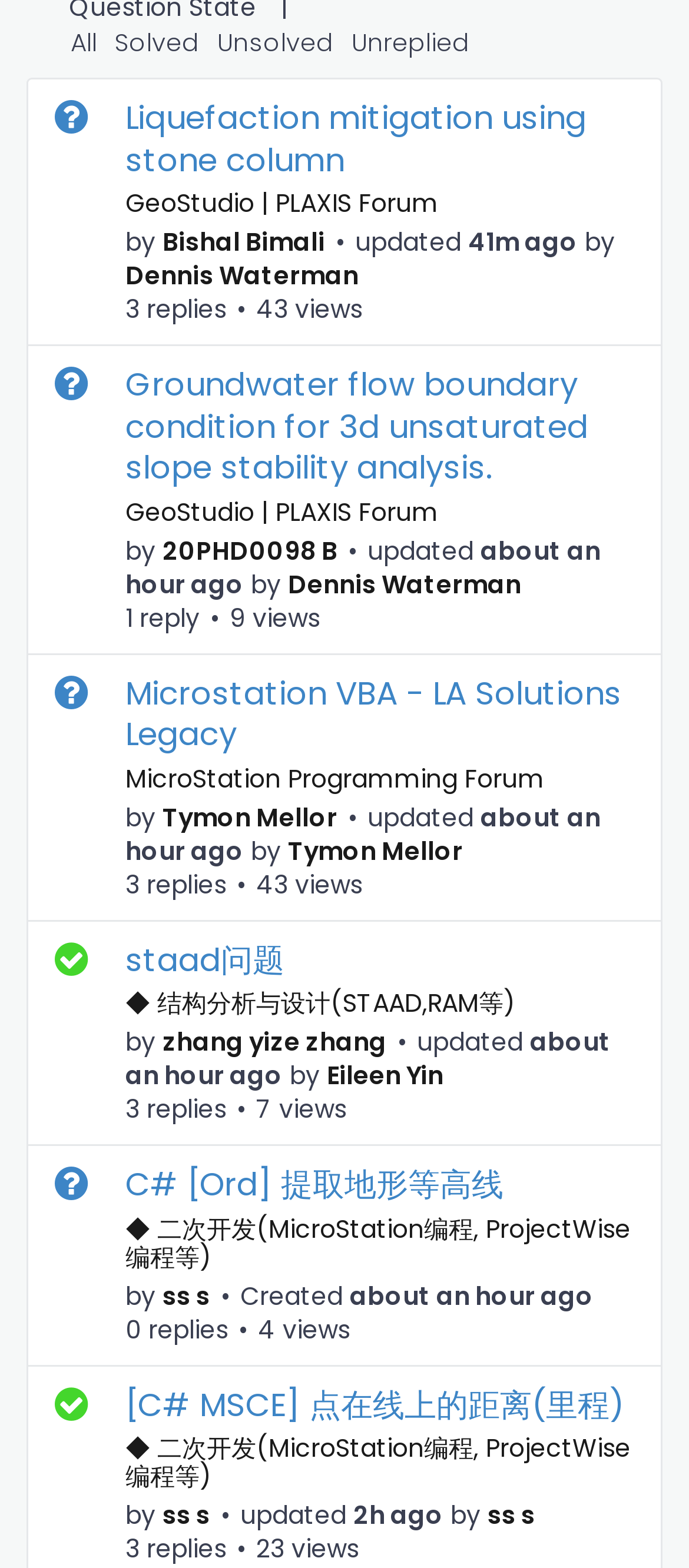How many views does the question about C# [Ord] 提取地形等高线 have?
Please respond to the question with as much detail as possible.

According to the text below the question title, the question about C# [Ord] 提取地形等高线 has 4 views.